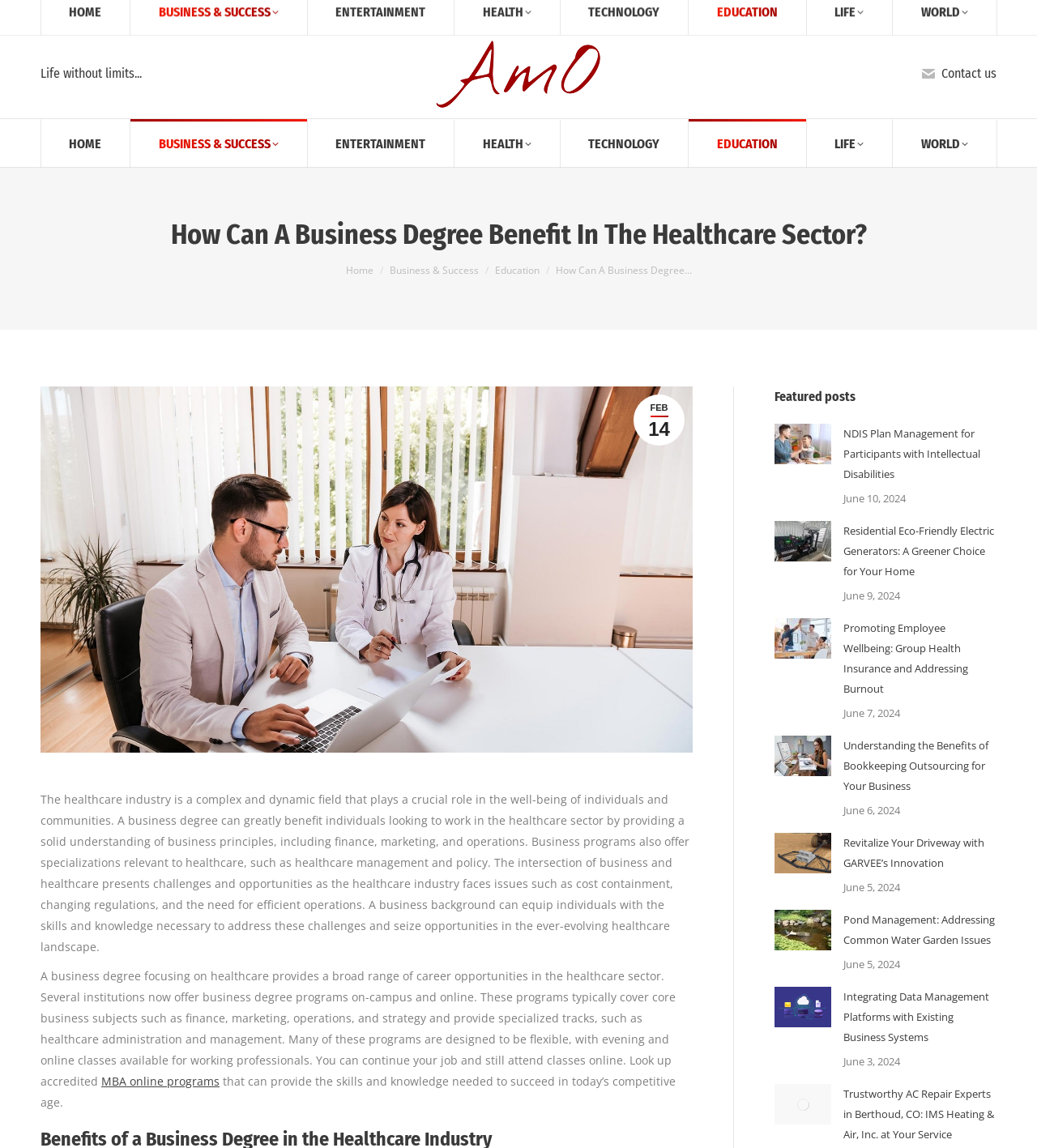Extract the primary header of the webpage and generate its text.

How Can A Business Degree Benefit In The Healthcare Sector?